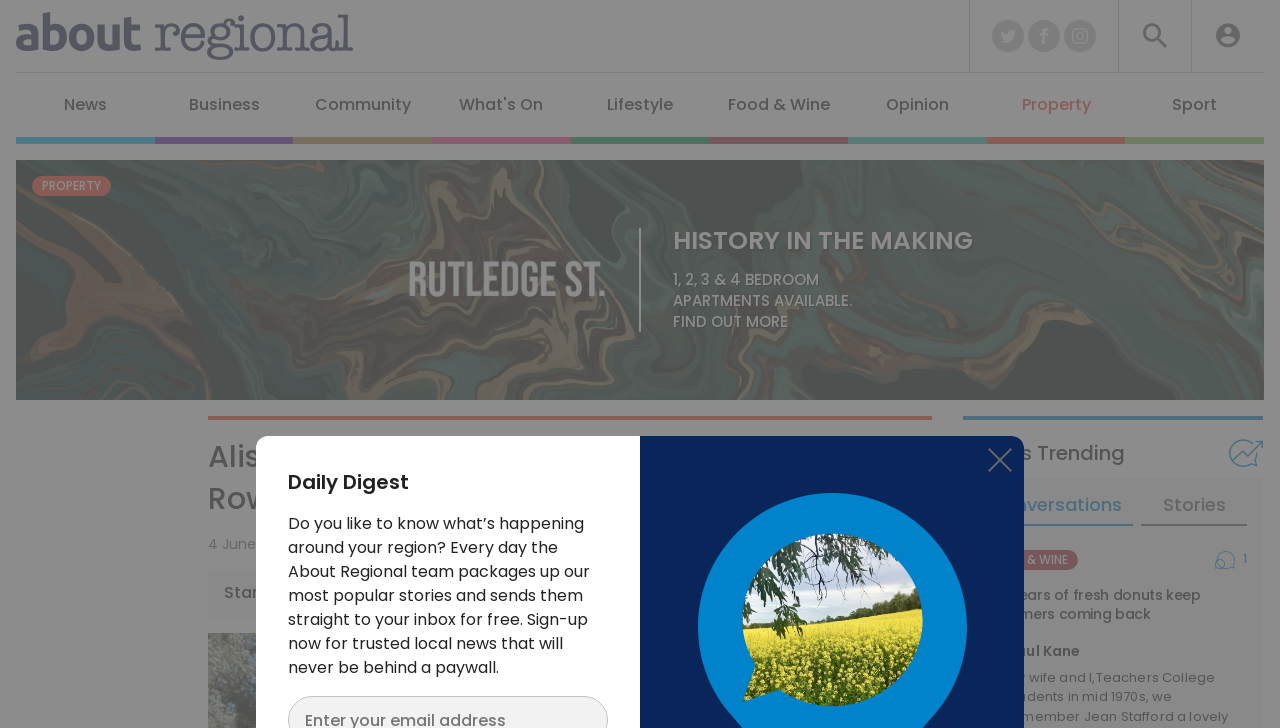Use a single word or phrase to respond to the question:
What is the category of the article 'Alistair Coe and his wife, Yasmin, buy Robyn Rowe Chocolates for $1.7 million'?

Food & Wine